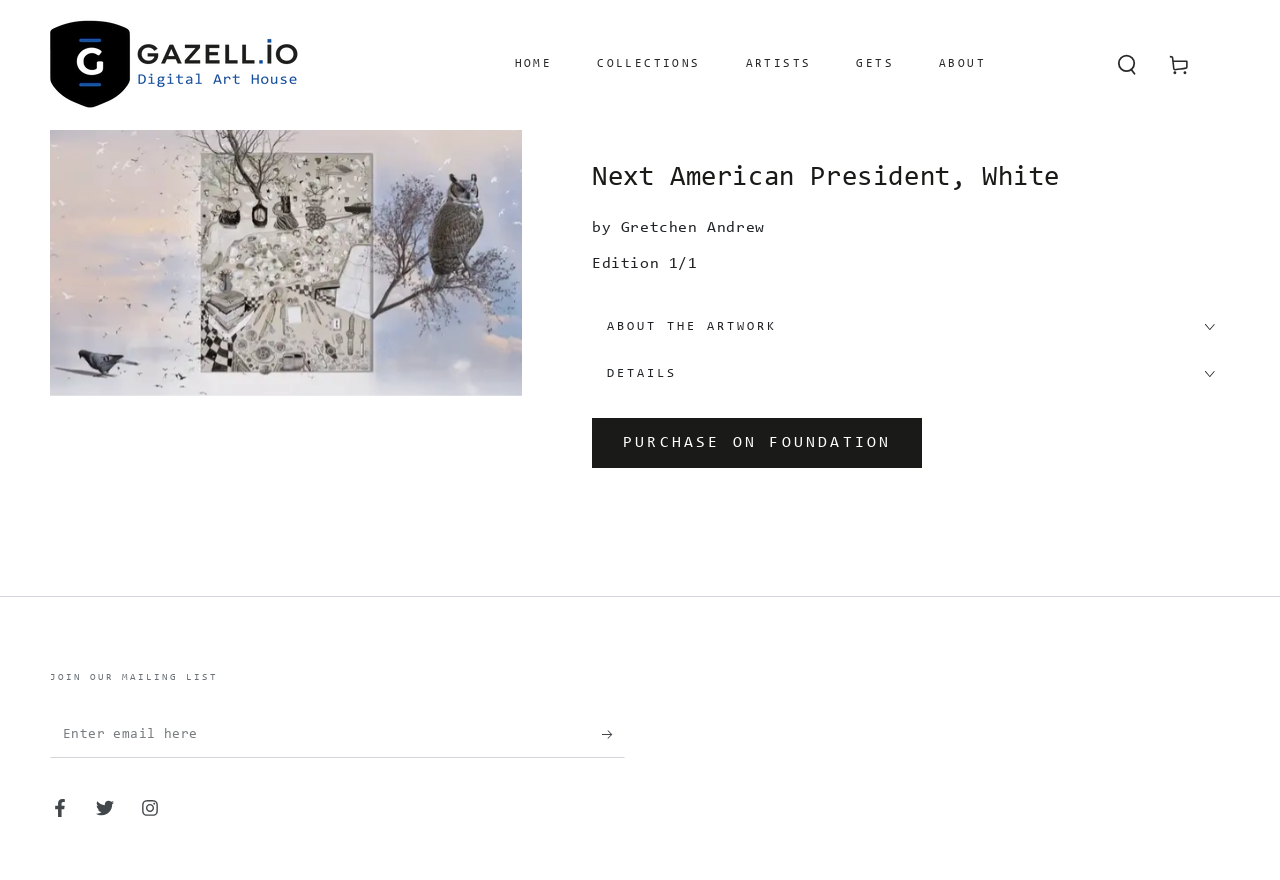Give a short answer to this question using one word or a phrase:
Who is the artist of the artwork?

Gretchen Andrew